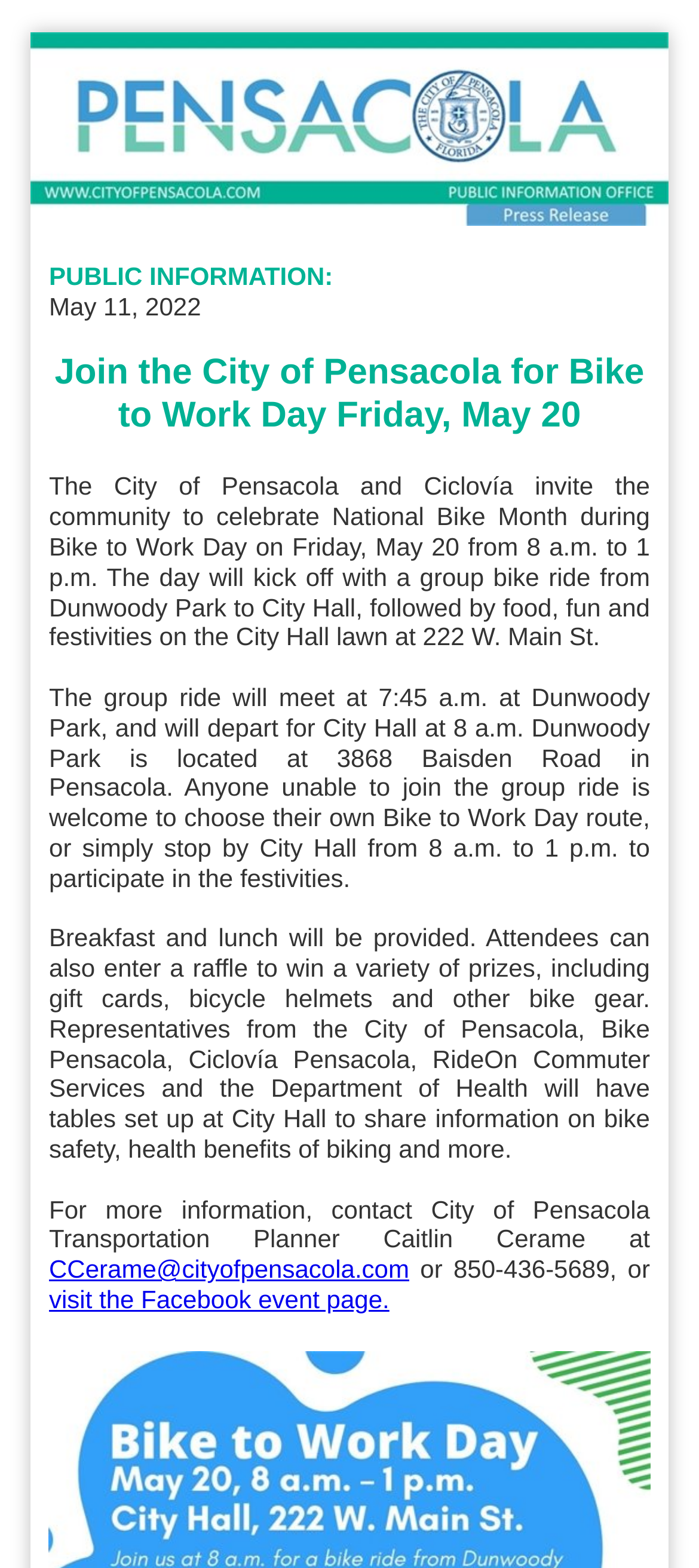Calculate the bounding box coordinates of the UI element given the description: "CCerame@cityofpensacola.com".

[0.07, 0.8, 0.585, 0.818]